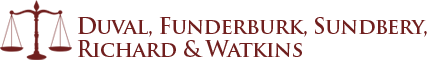Provide a short answer to the following question with just one word or phrase: What font style is used for the firm's name?

Classic serif